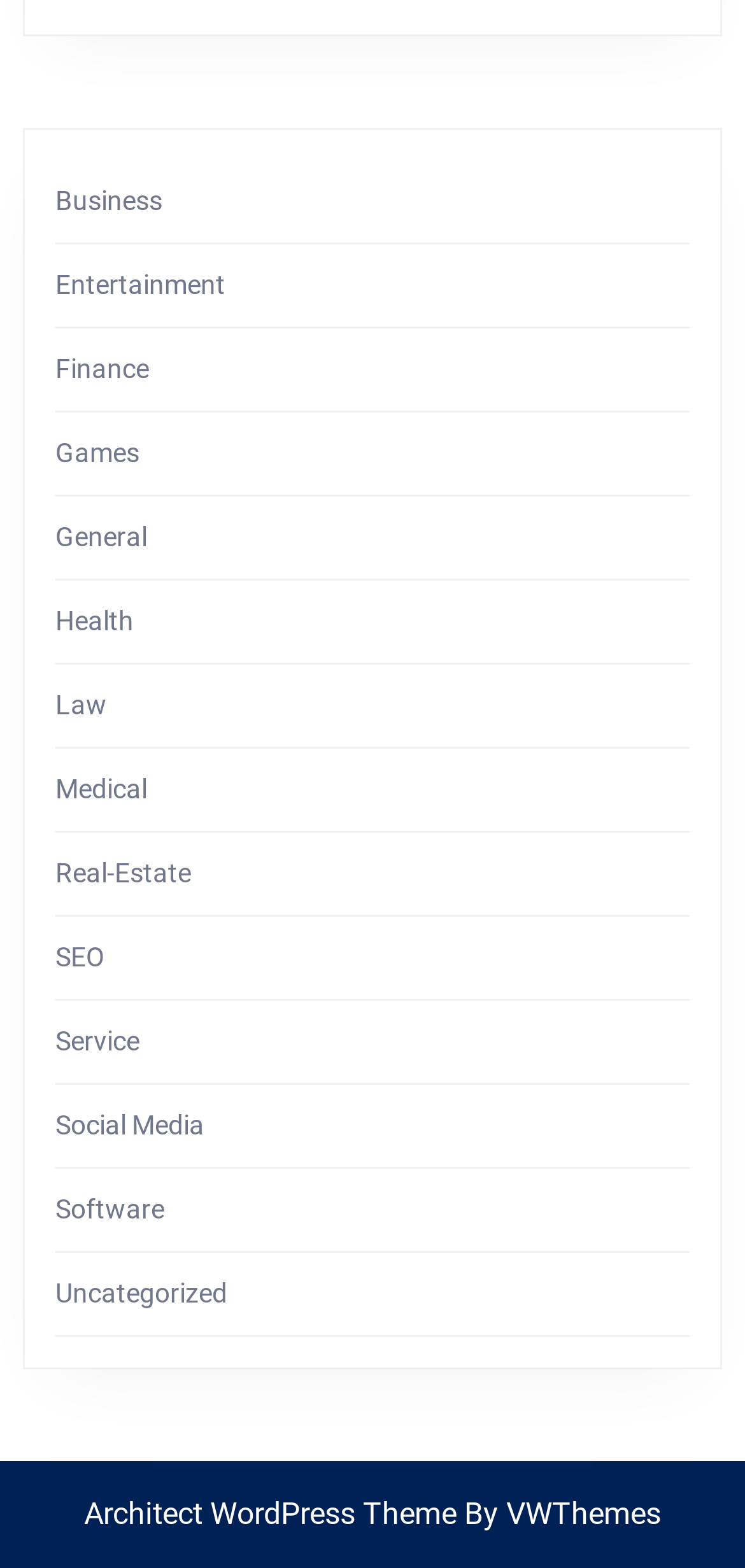Who developed the website?
Based on the visual, give a brief answer using one word or a short phrase.

VWThemes